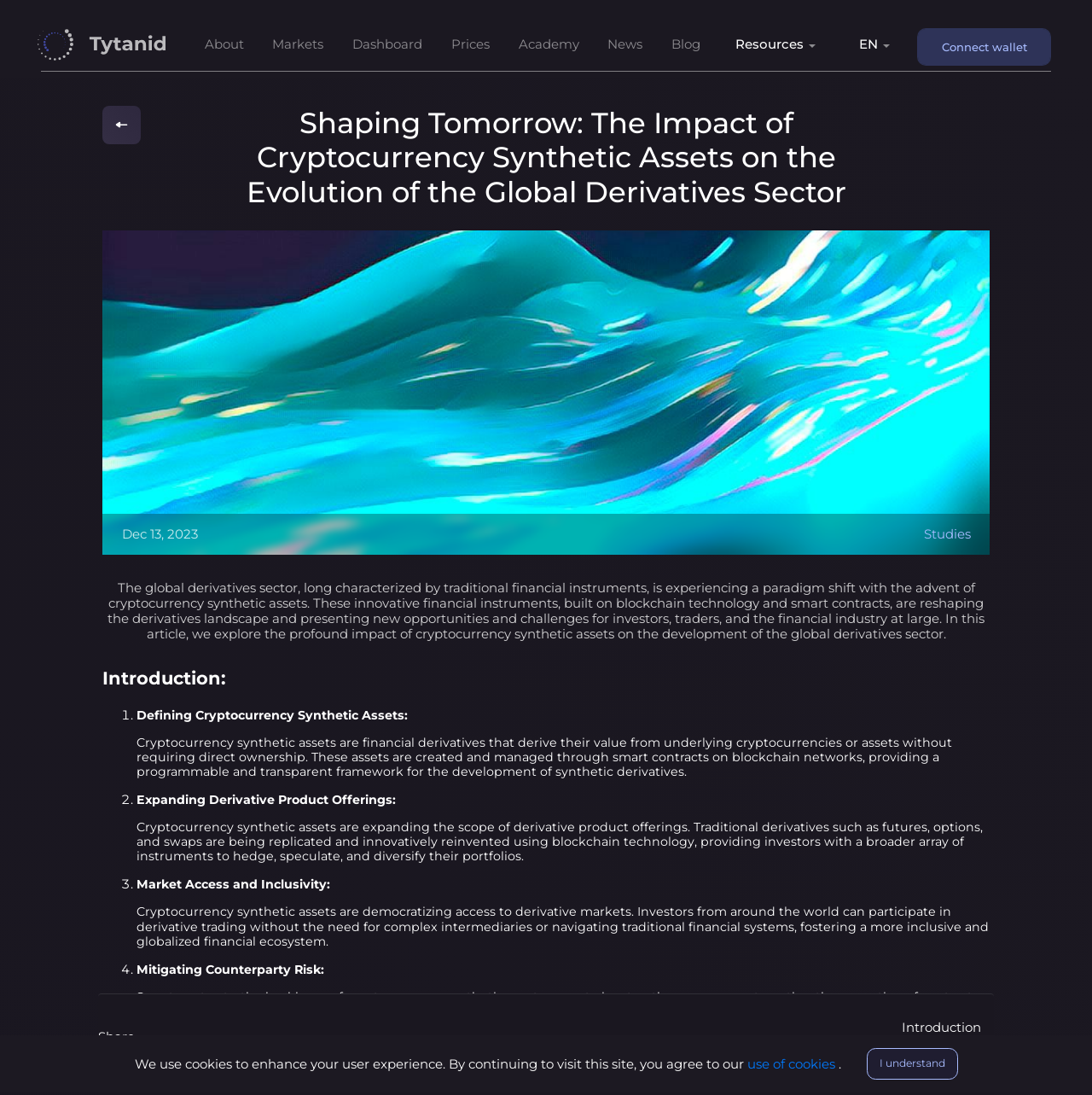Give a one-word or one-phrase response to the question: 
How many links are there in the top navigation menu?

7